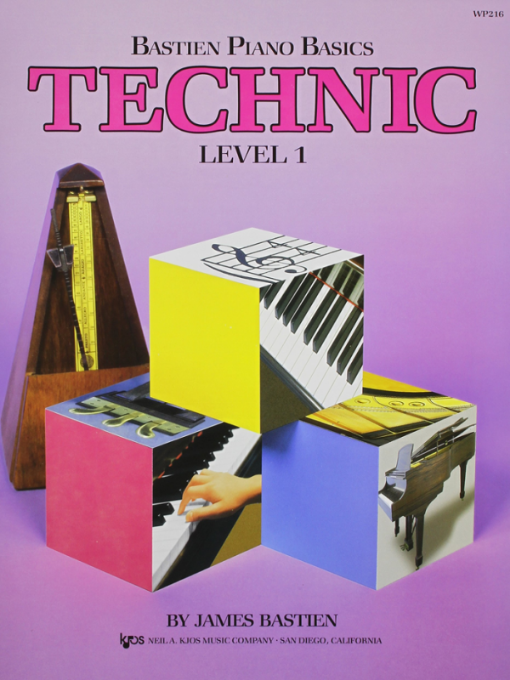How many cubes are on the cover?
Based on the image, respond with a single word or phrase.

Three